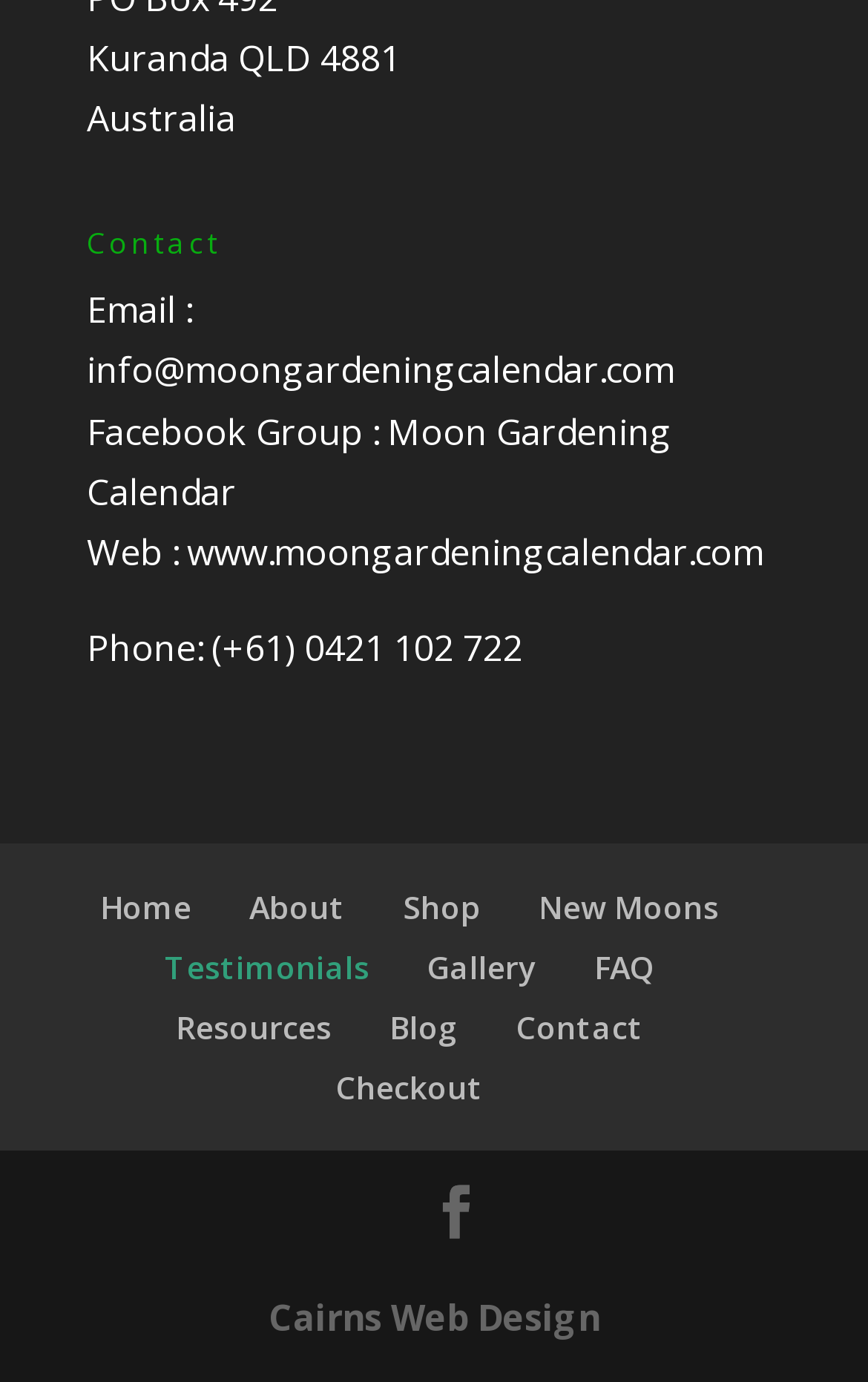Please give a concise answer to this question using a single word or phrase: 
What is the phone number of Moon Gardening Calendar?

(+61) 0421 102 722